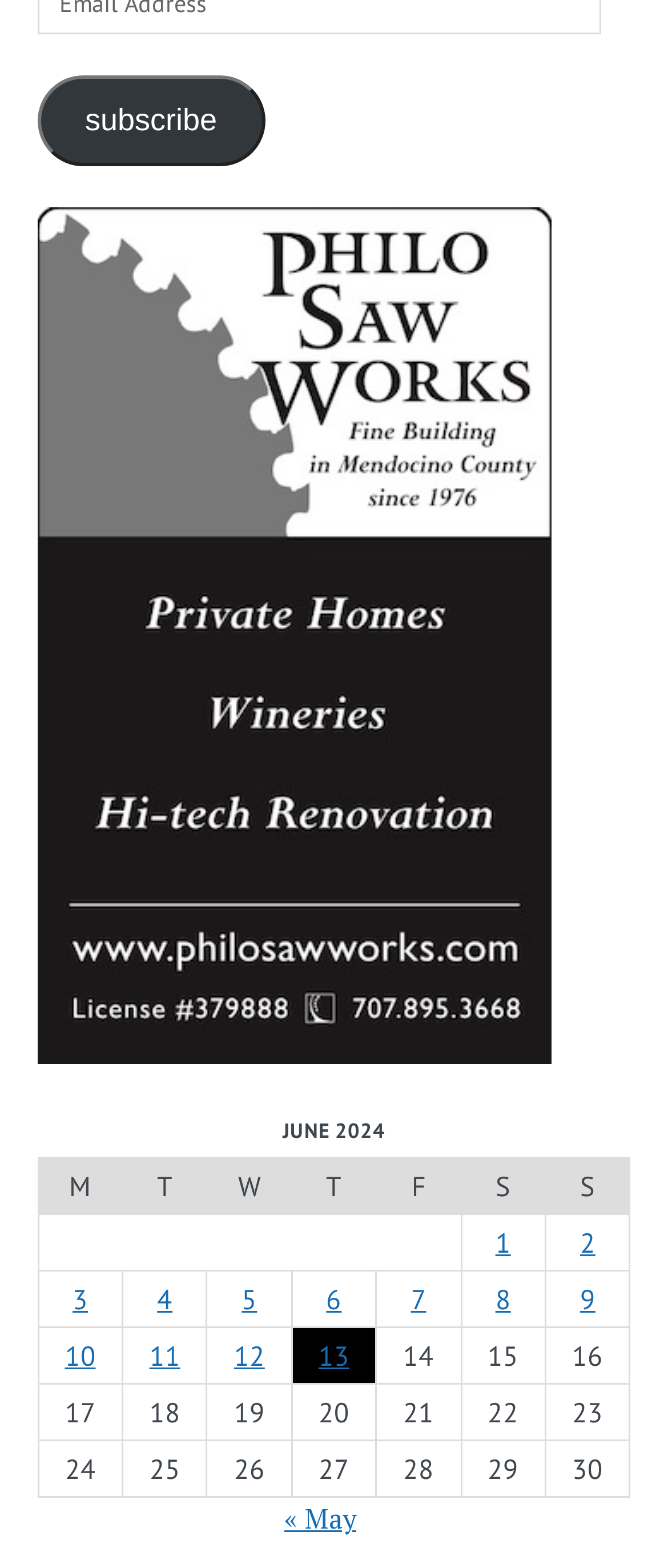Respond to the following query with just one word or a short phrase: 
How many days are listed in the table?

30